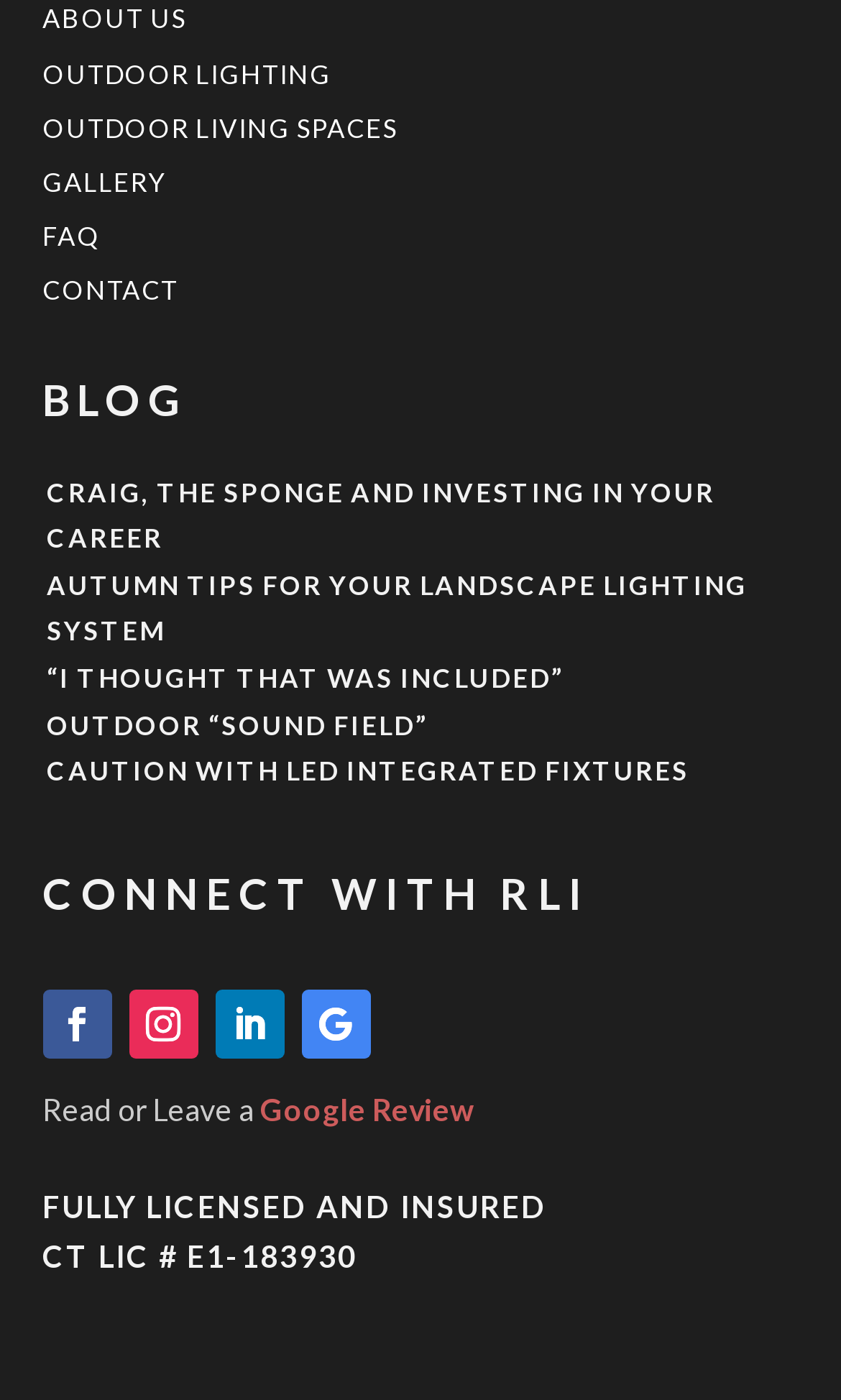Locate the bounding box coordinates of the clickable part needed for the task: "Visit the GALLERY".

[0.05, 0.119, 0.196, 0.142]